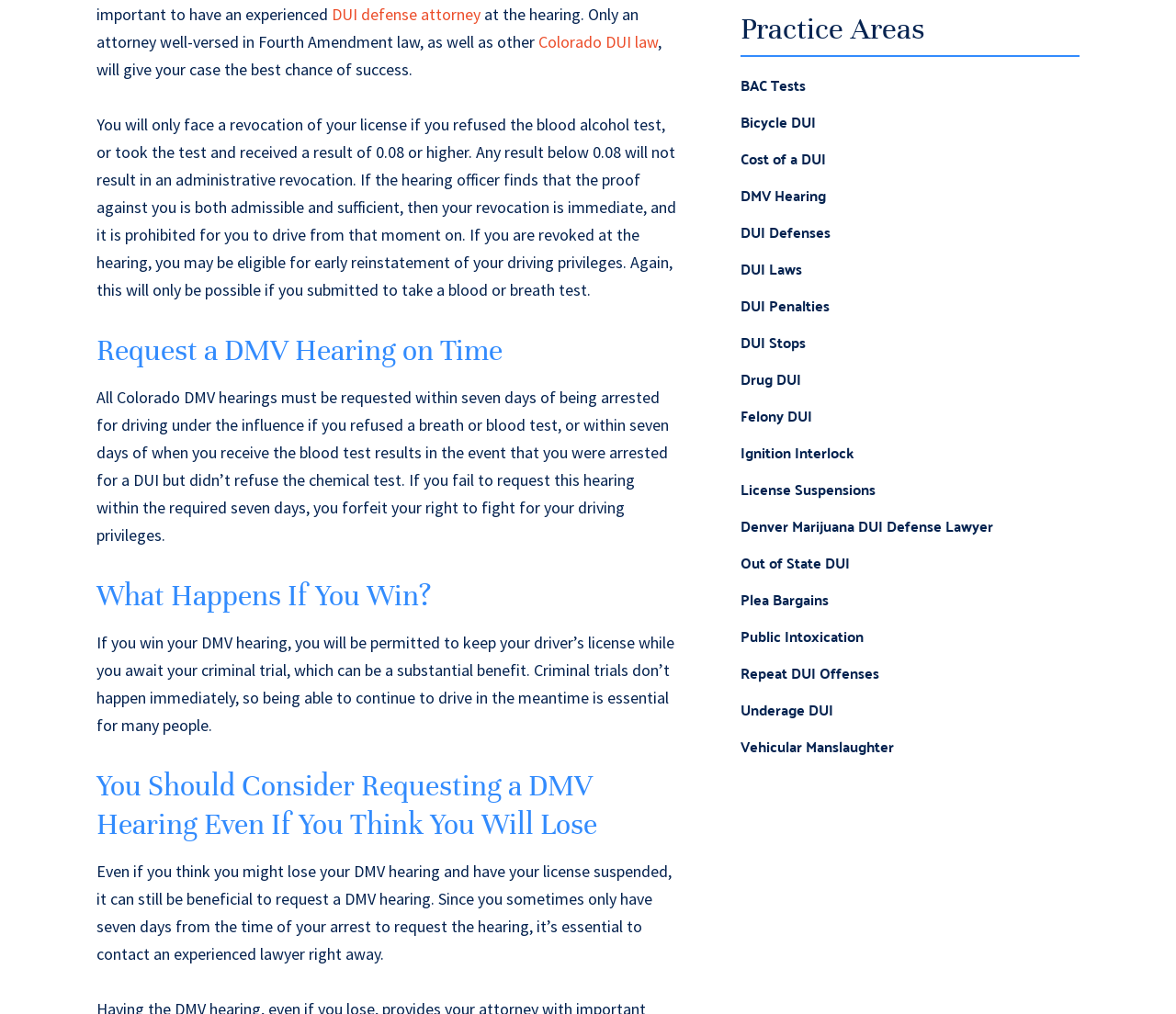Give the bounding box coordinates for this UI element: "Repeat DUI Offenses". The coordinates should be four float numbers between 0 and 1, arranged as [left, top, right, bottom].

[0.63, 0.654, 0.748, 0.674]